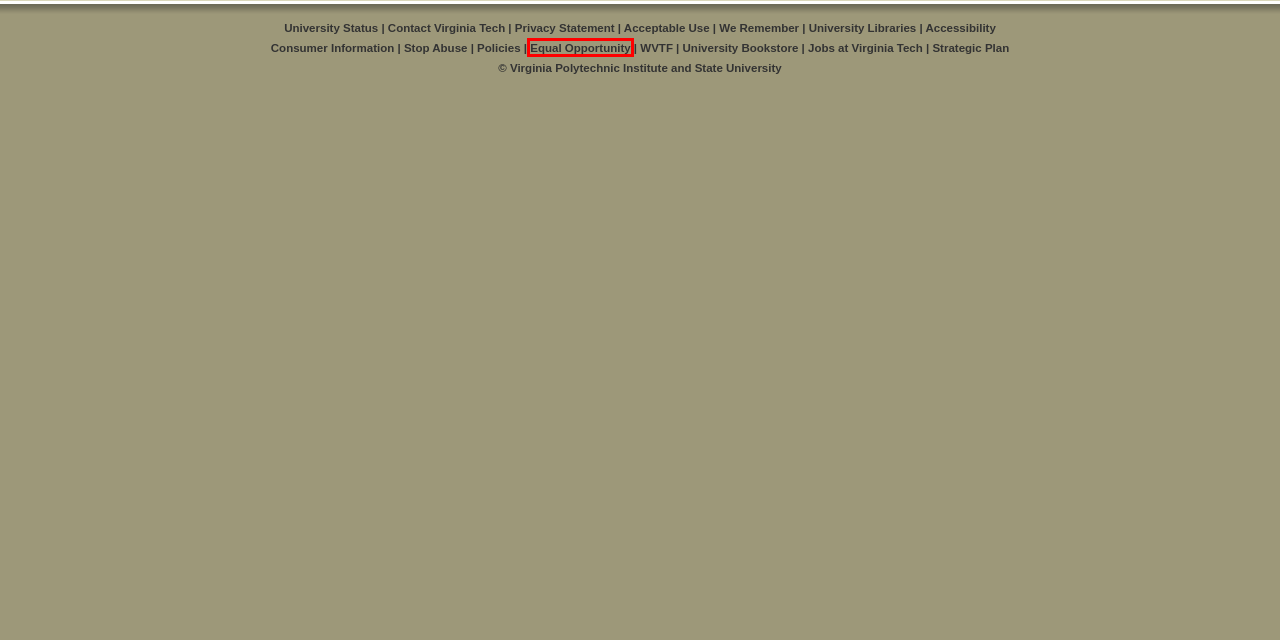Examine the screenshot of the webpage, which has a red bounding box around a UI element. Select the webpage description that best fits the new webpage after the element inside the red bounding box is clicked. Here are the choices:
A. SAFE at VT  | SAFE at VT | Virginia Tech
B. Contact Virginia Tech | Virginia Tech
C. University Status | Virginia Tech
D. Jobs  | jobs | Virginia Tech
E. Privacy Statement | Virginia Tech
F. Home Page | Virginia Tech Policies
G. University Libraries  | University Libraries | Virginia Tech
H. Equal Opportunity/Affirmative Action Statement | Virginia Tech

H